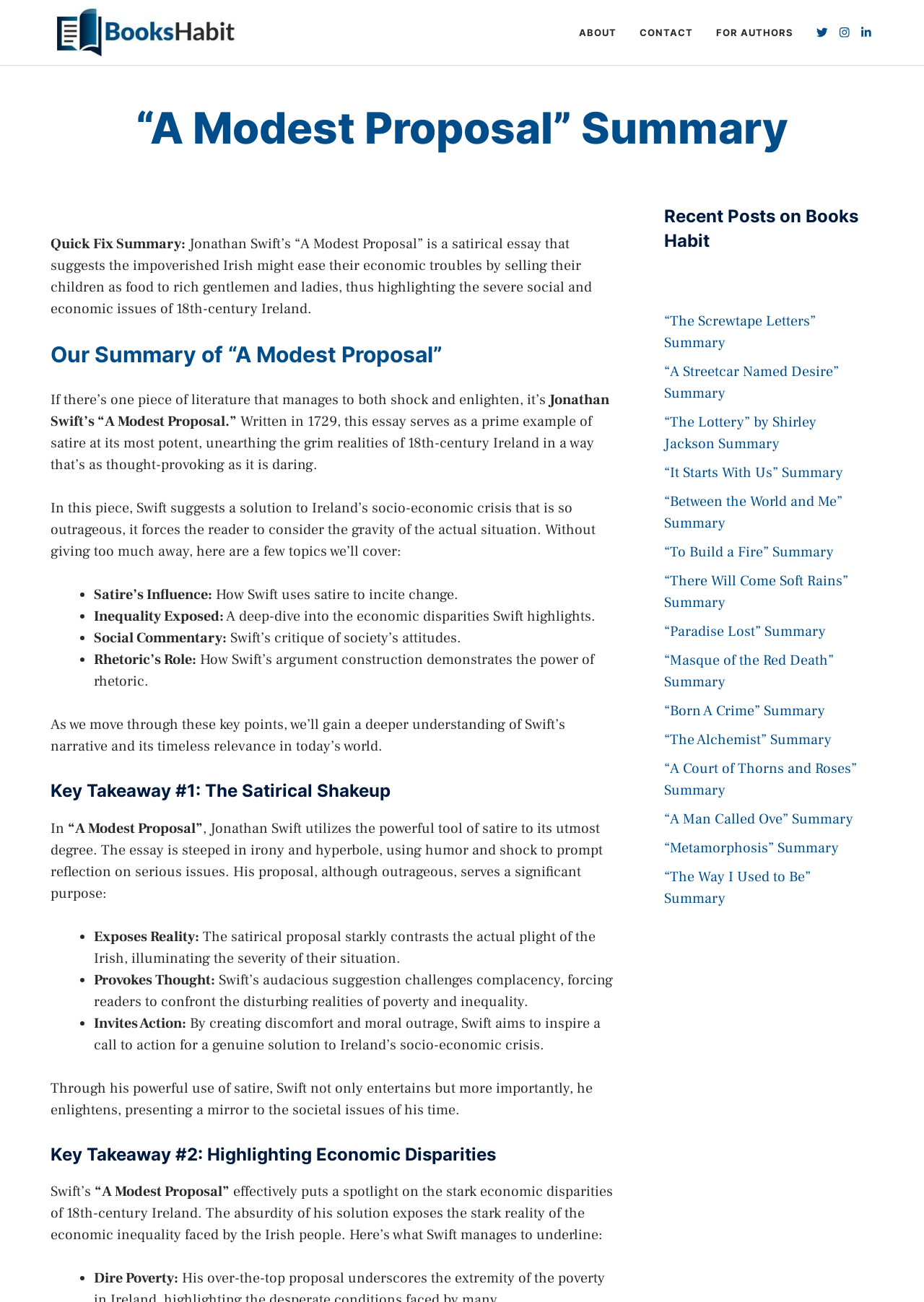Determine the bounding box coordinates for the area you should click to complete the following instruction: "Read the 'Our Summary of “A Modest Proposal”' heading".

[0.055, 0.262, 0.664, 0.282]